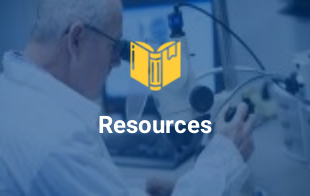Refer to the image and answer the question with as much detail as possible: What type of environment is depicted in the image?

The caption describes the image as showcasing a technician working diligently with advanced equipment, which is indicative of a research or technical environment.